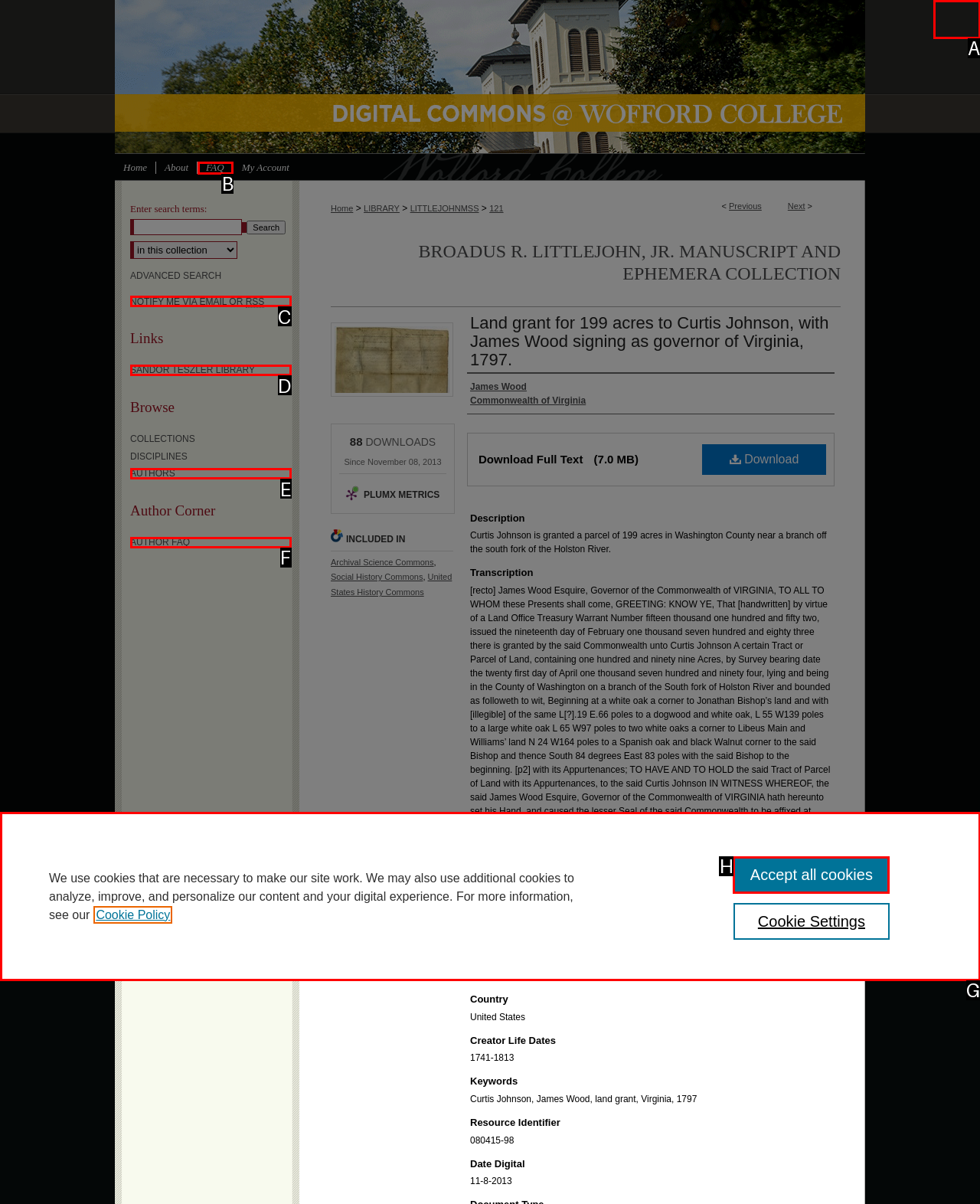Which UI element should you click on to achieve the following task: Click on the 'Menu' link? Provide the letter of the correct option.

A